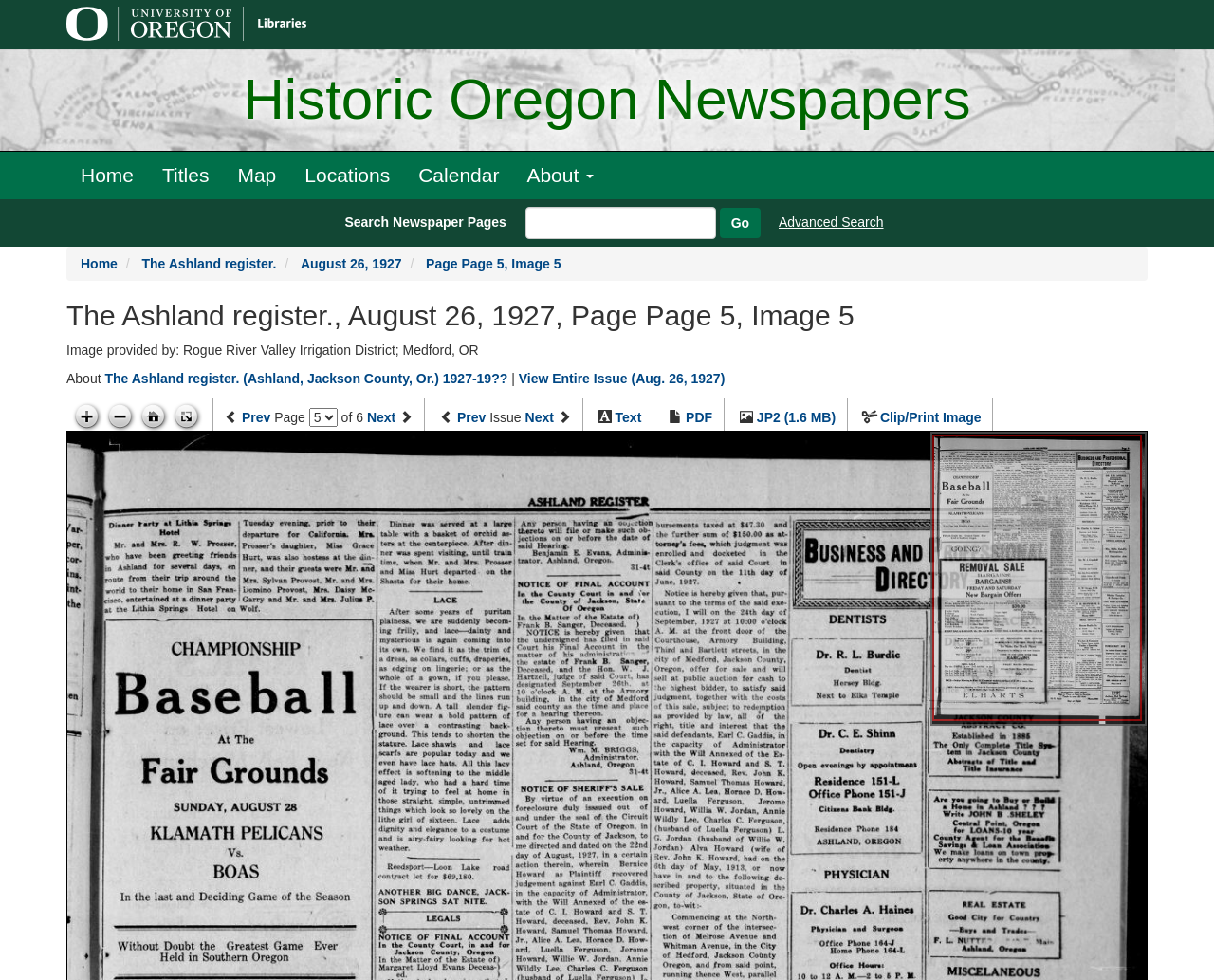What is the name of the newspaper?
From the image, provide a succinct answer in one word or a short phrase.

The Ashland register.